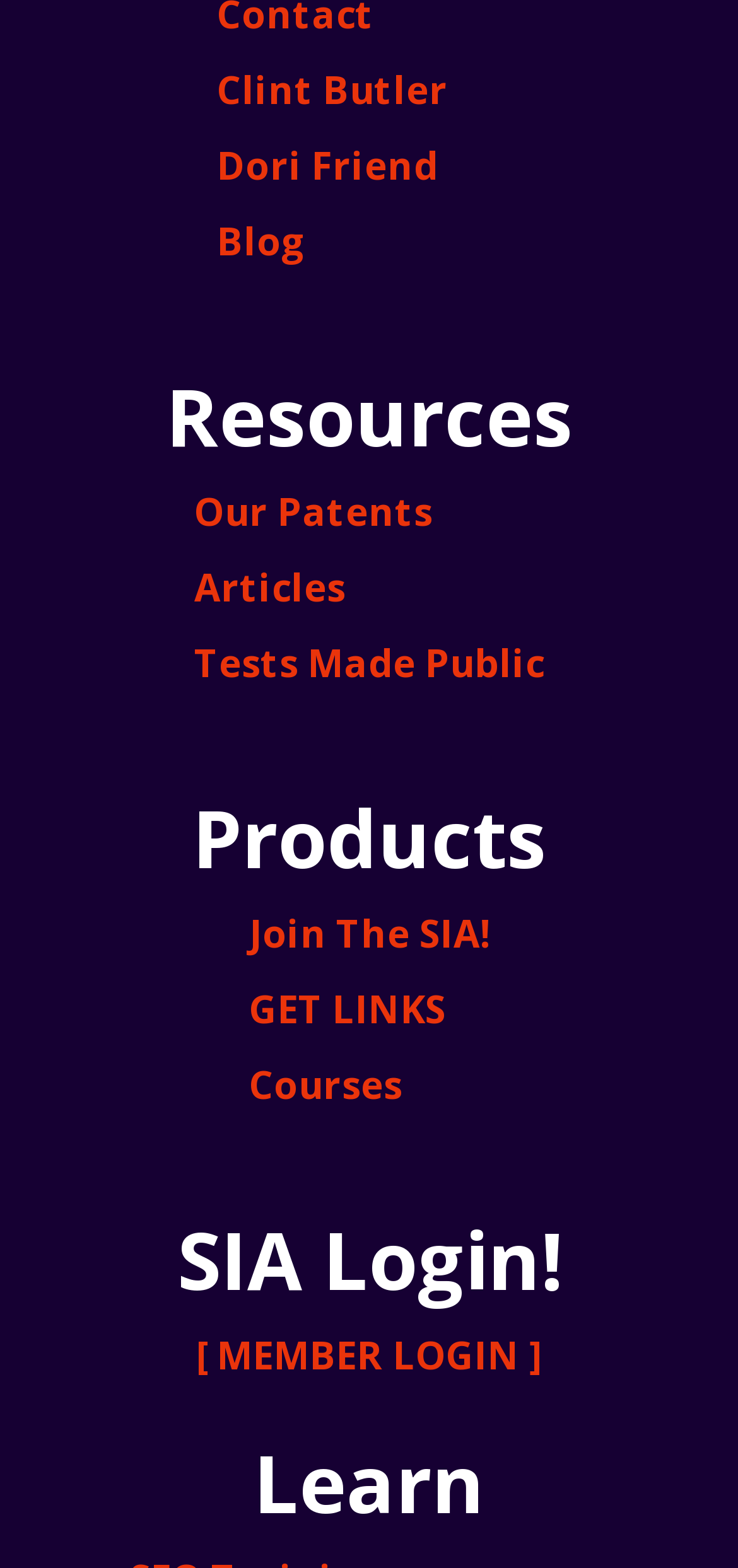Give the bounding box coordinates for the element described as: "Our Patents".

[0.263, 0.302, 0.737, 0.351]